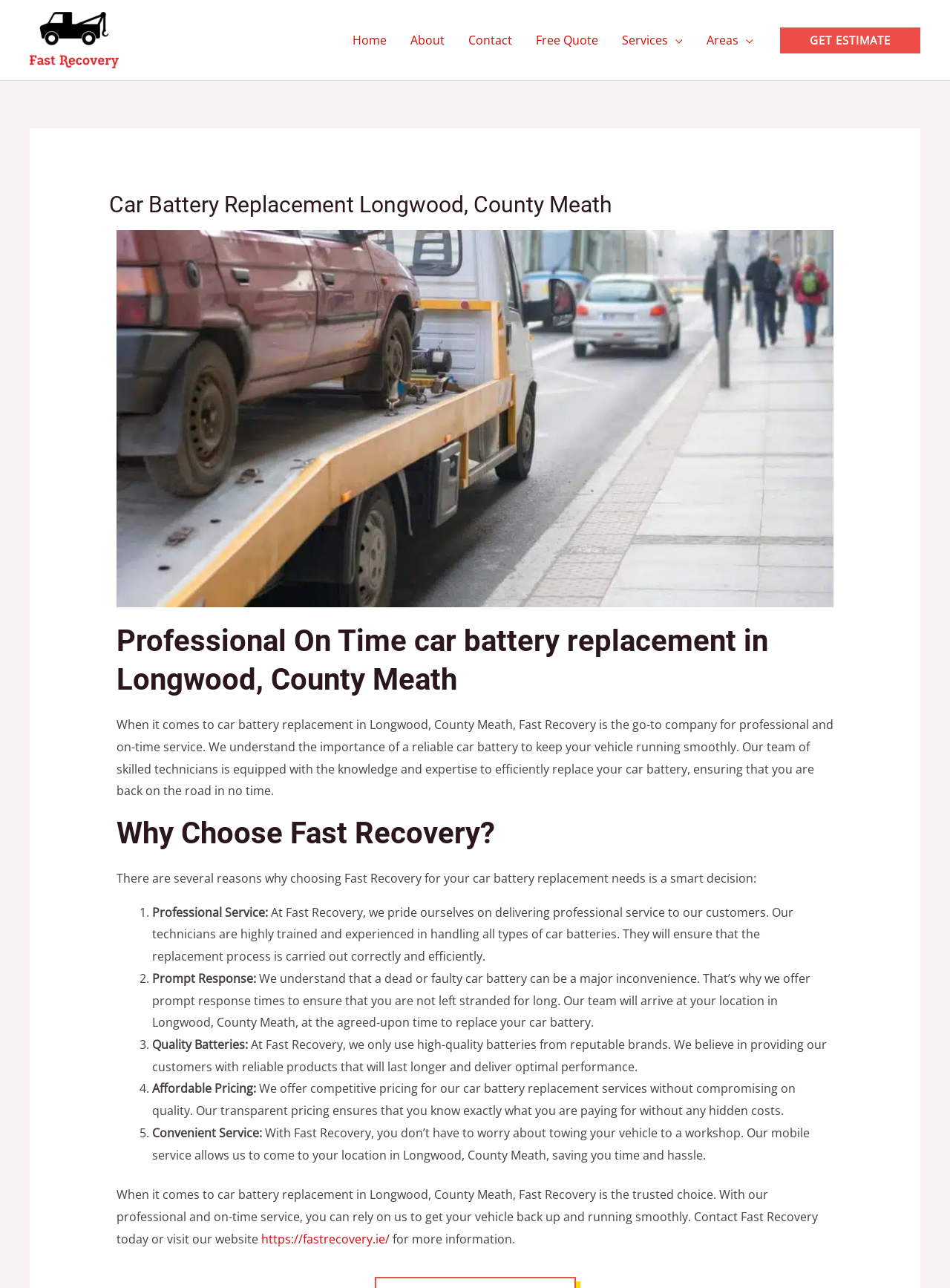What is the service provided?
Based on the image, please offer an in-depth response to the question.

The service provided is car battery replacement, which is mentioned in the heading 'Car Battery Replacement Longwood, County Meath' and also in the text 'We understand the importance of a reliable car battery to keep your vehicle running smoothly.'.